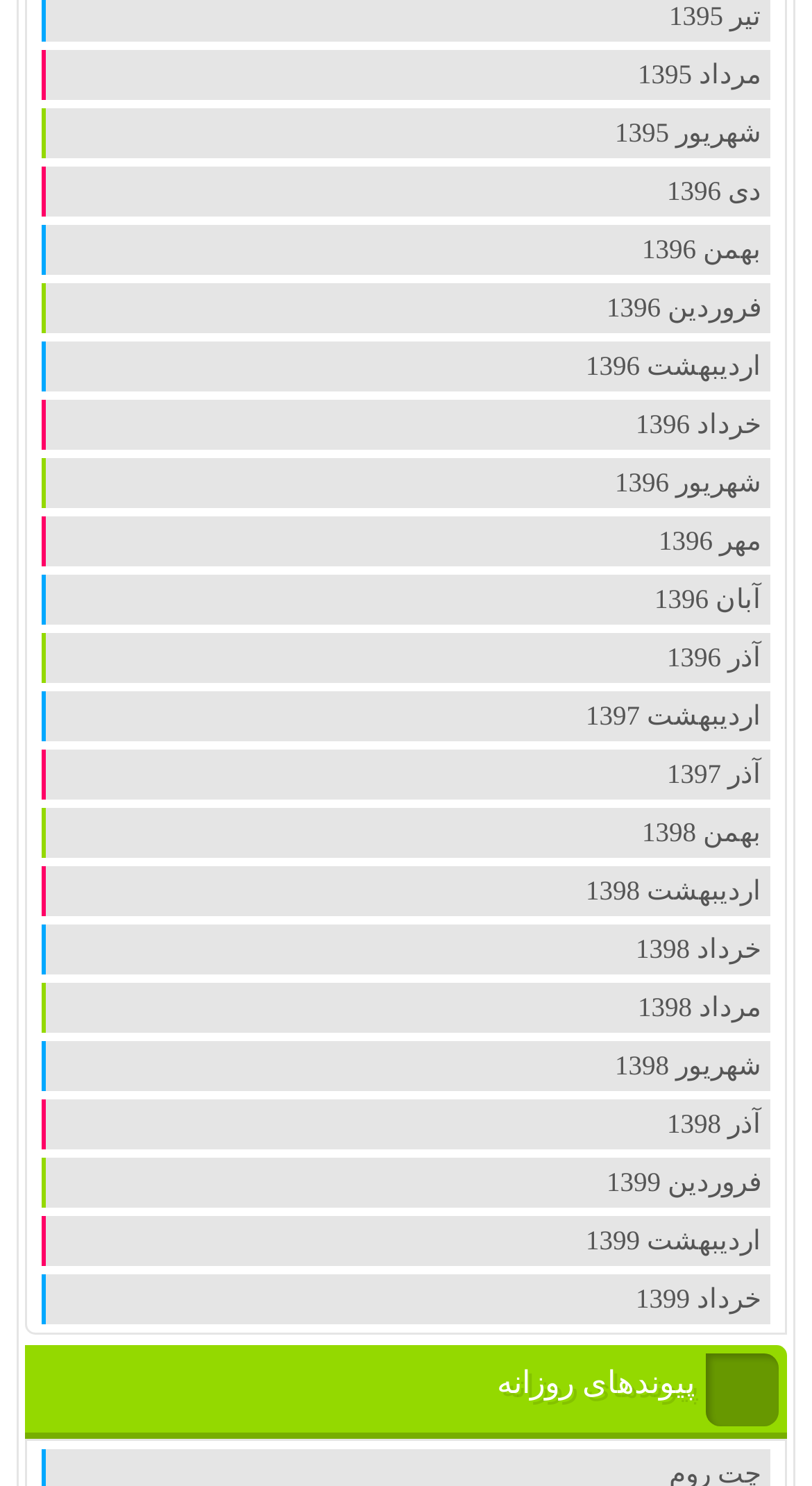What is the purpose of the links on the webpage?
Please use the image to deliver a detailed and complete answer.

The links on the webpage seem to be navigation links that allow users to access daily links for each month. When a user clicks on a month link, it is likely to take them to a page with daily links for that month.